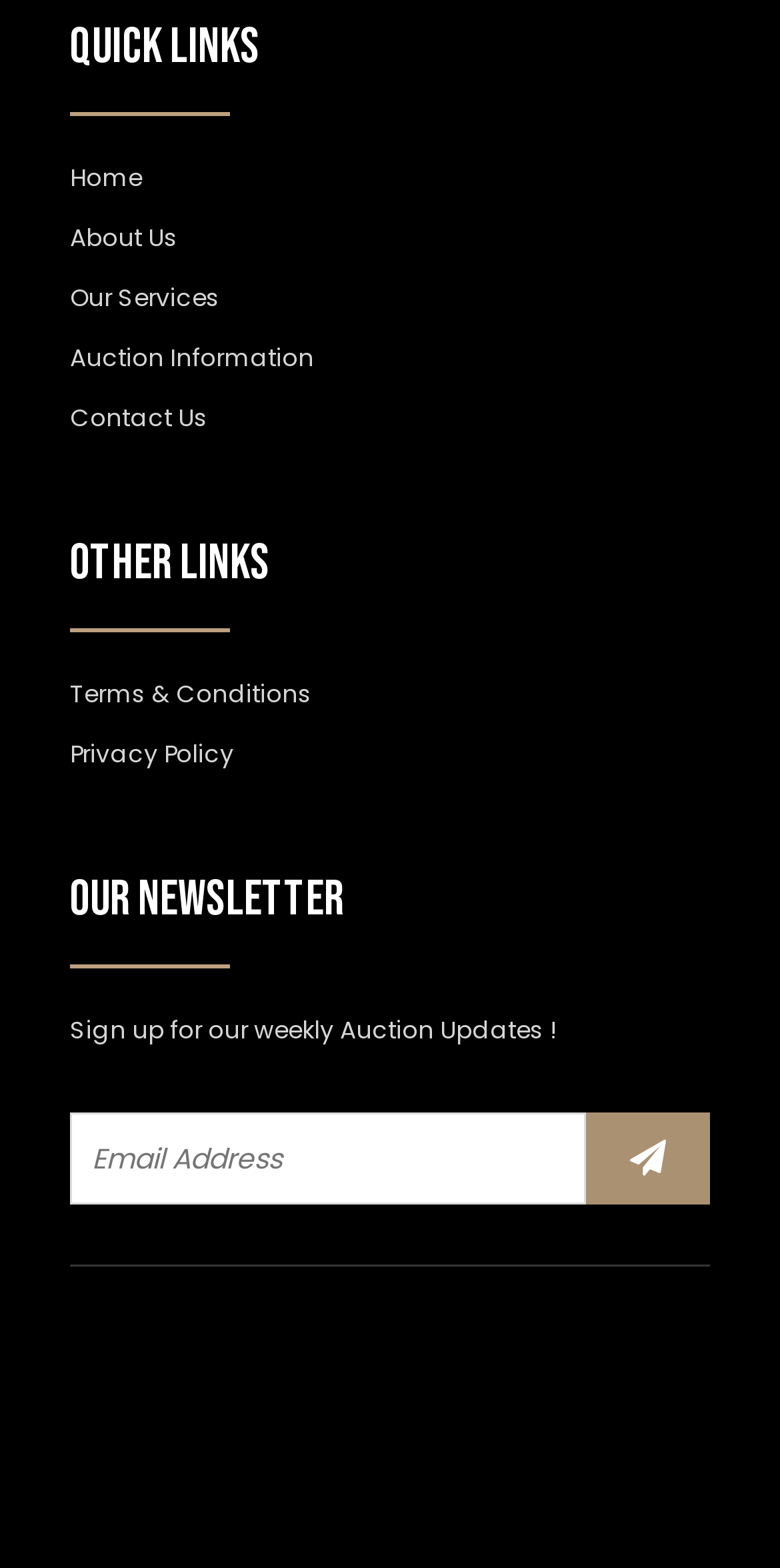Show the bounding box coordinates of the element that should be clicked to complete the task: "View Auction Information".

[0.09, 0.214, 0.91, 0.242]